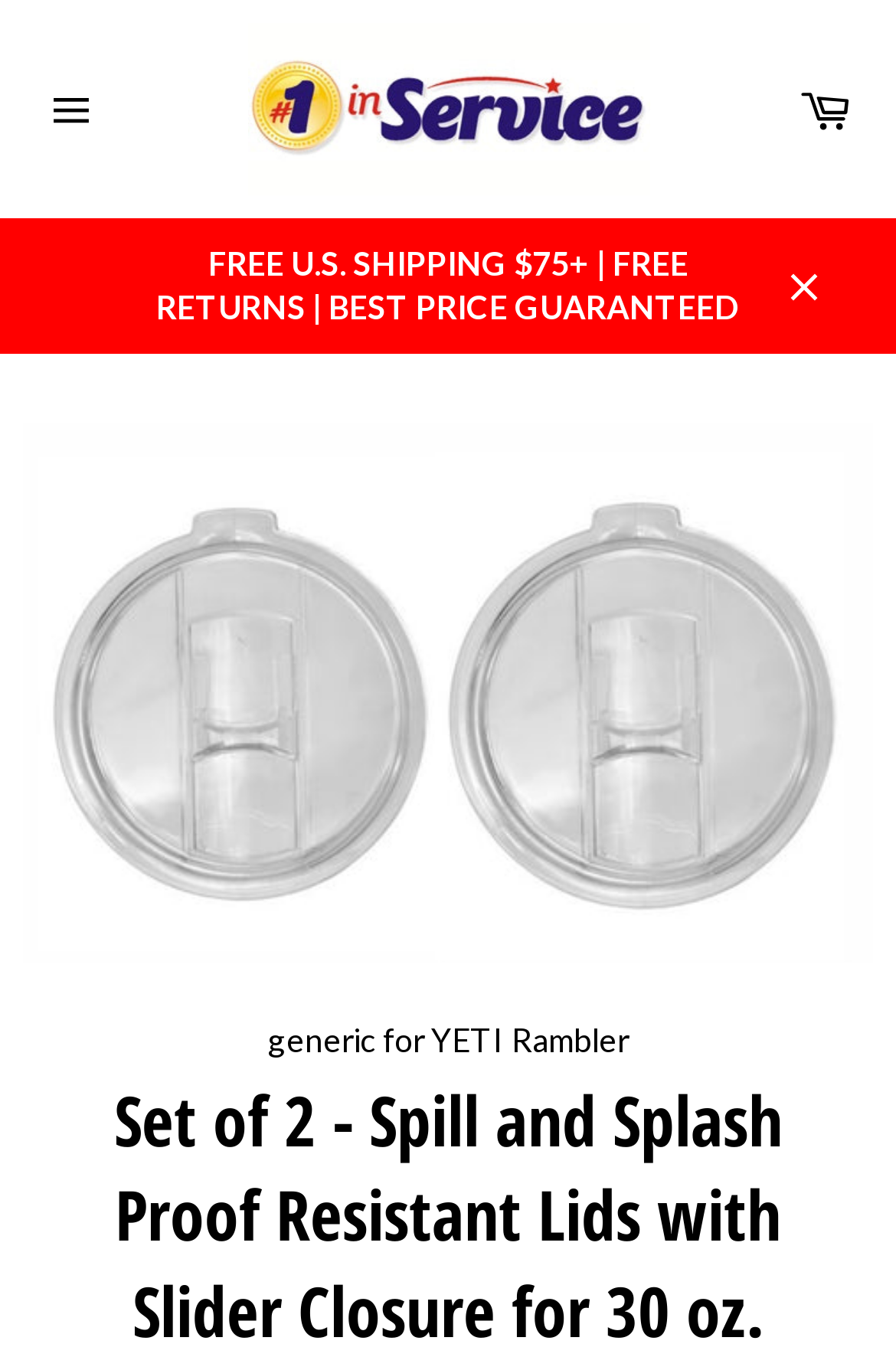Please specify the bounding box coordinates in the format (top-left x, top-left y, bottom-right x, bottom-right y), with all values as floating point numbers between 0 and 1. Identify the bounding box of the UI element described by: Close

[0.846, 0.161, 0.949, 0.26]